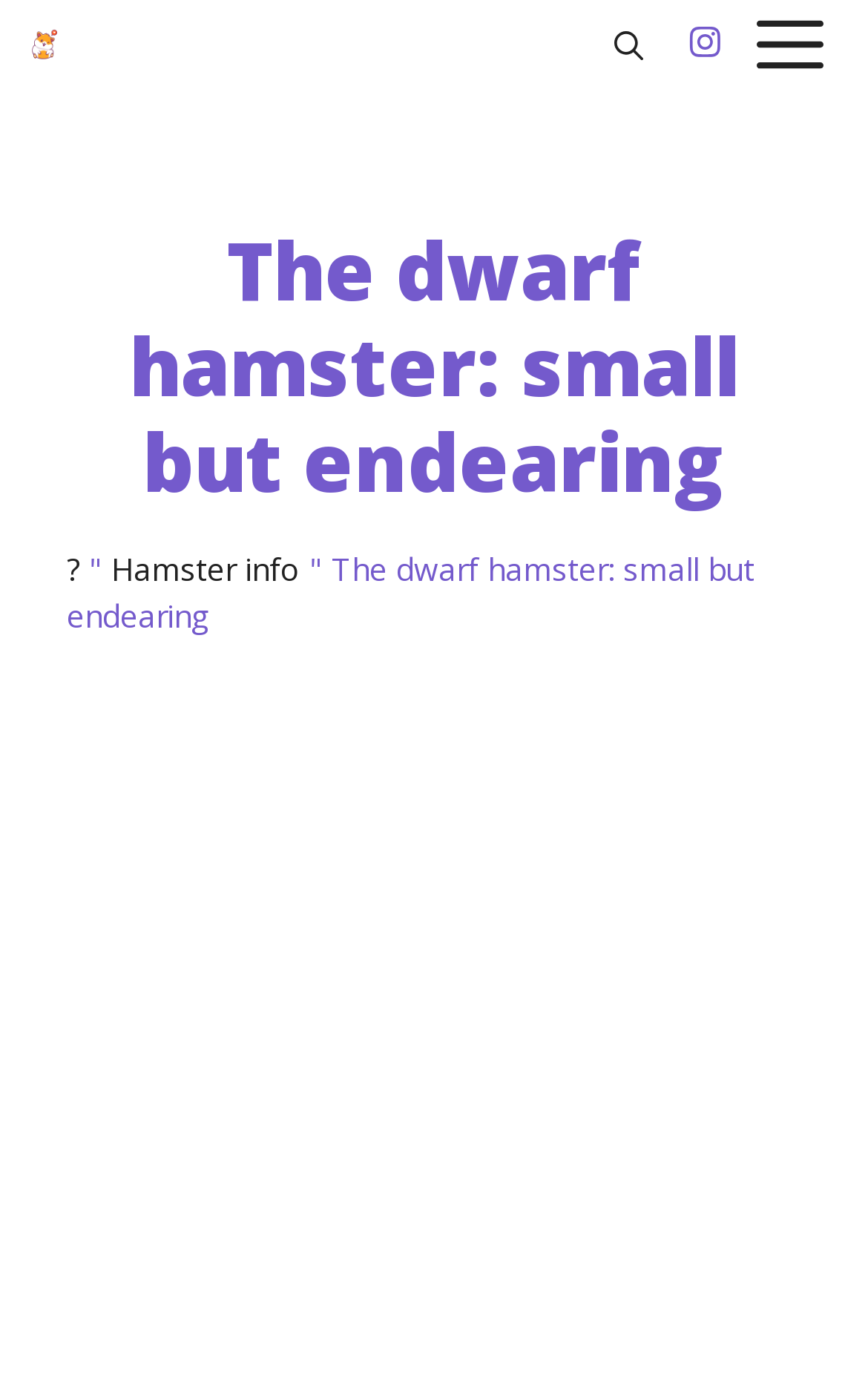Please look at the image and answer the question with a detailed explanation: What is the purpose of the '?' link?

The '?' link is positioned next to the 'Hamster info' link, suggesting that it provides additional information or clarification about hamster information. Its purpose is likely to provide more details or context about the topic.